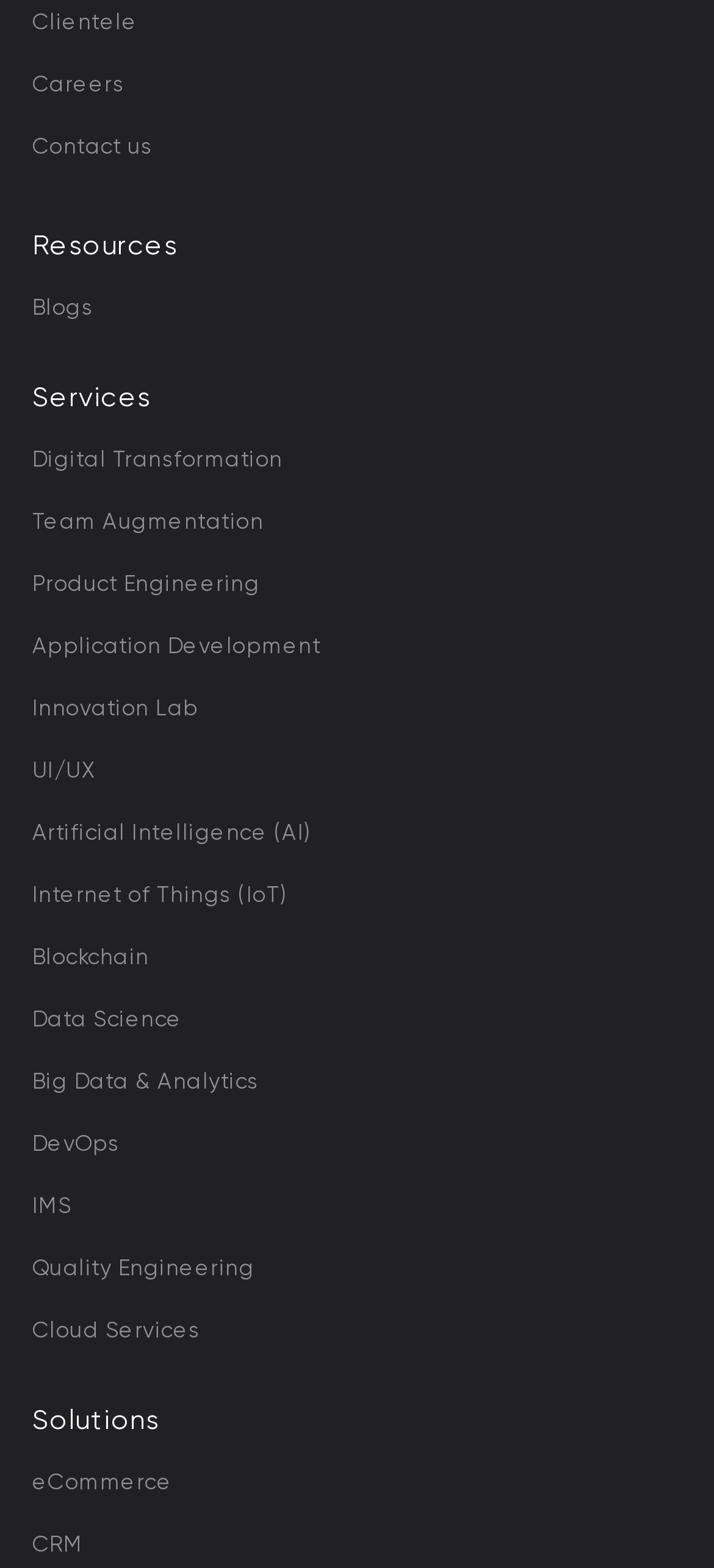Answer the question below in one word or phrase:
What is the category that 'eCommerce' belongs to?

Solutions